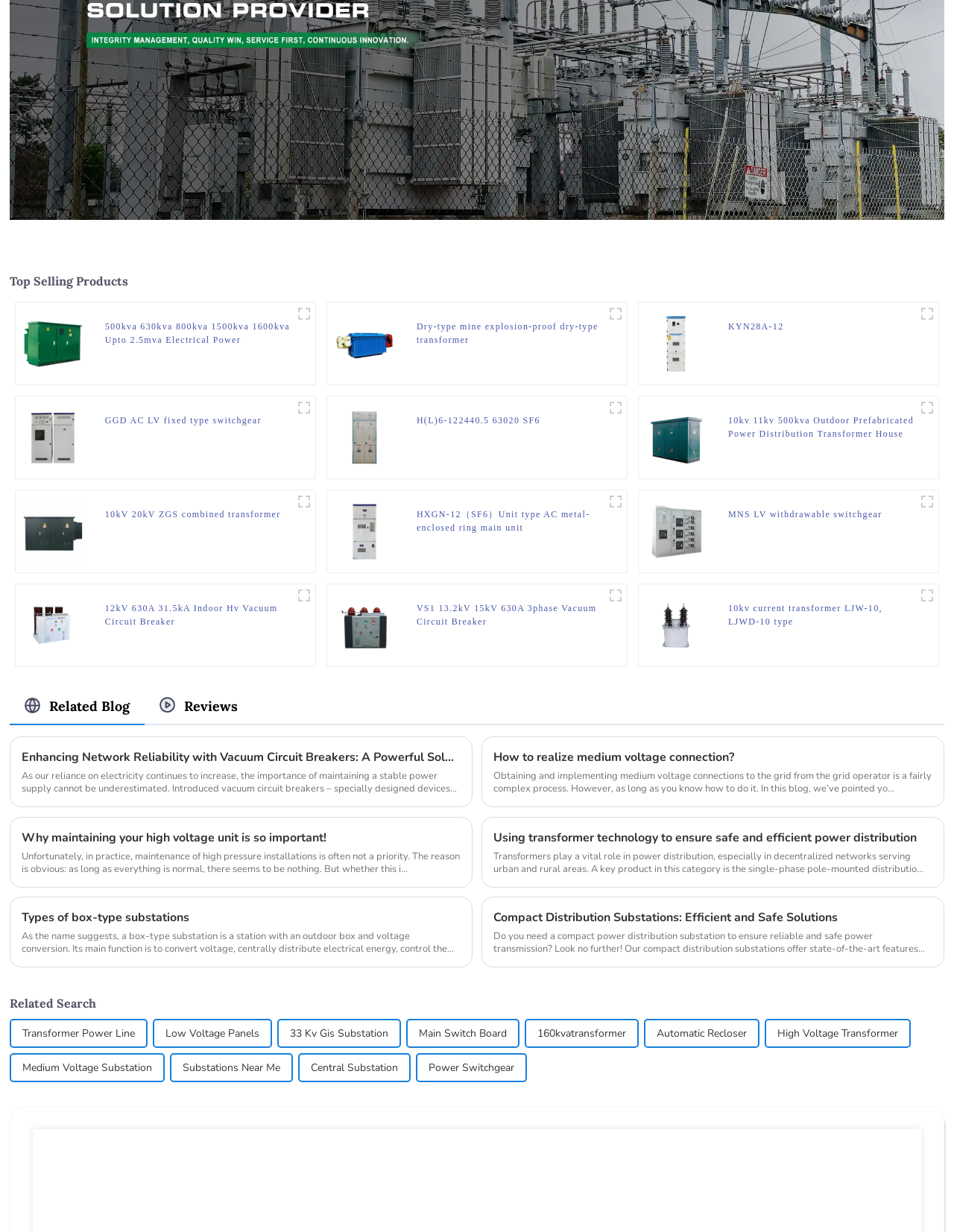Find and specify the bounding box coordinates that correspond to the clickable region for the instruction: "Click on 500kva 630kva 800kva 1500kva 1600kva Upto 2.5mva Electrical Power Distribution Transformer Compact Substation".

[0.11, 0.259, 0.307, 0.281]